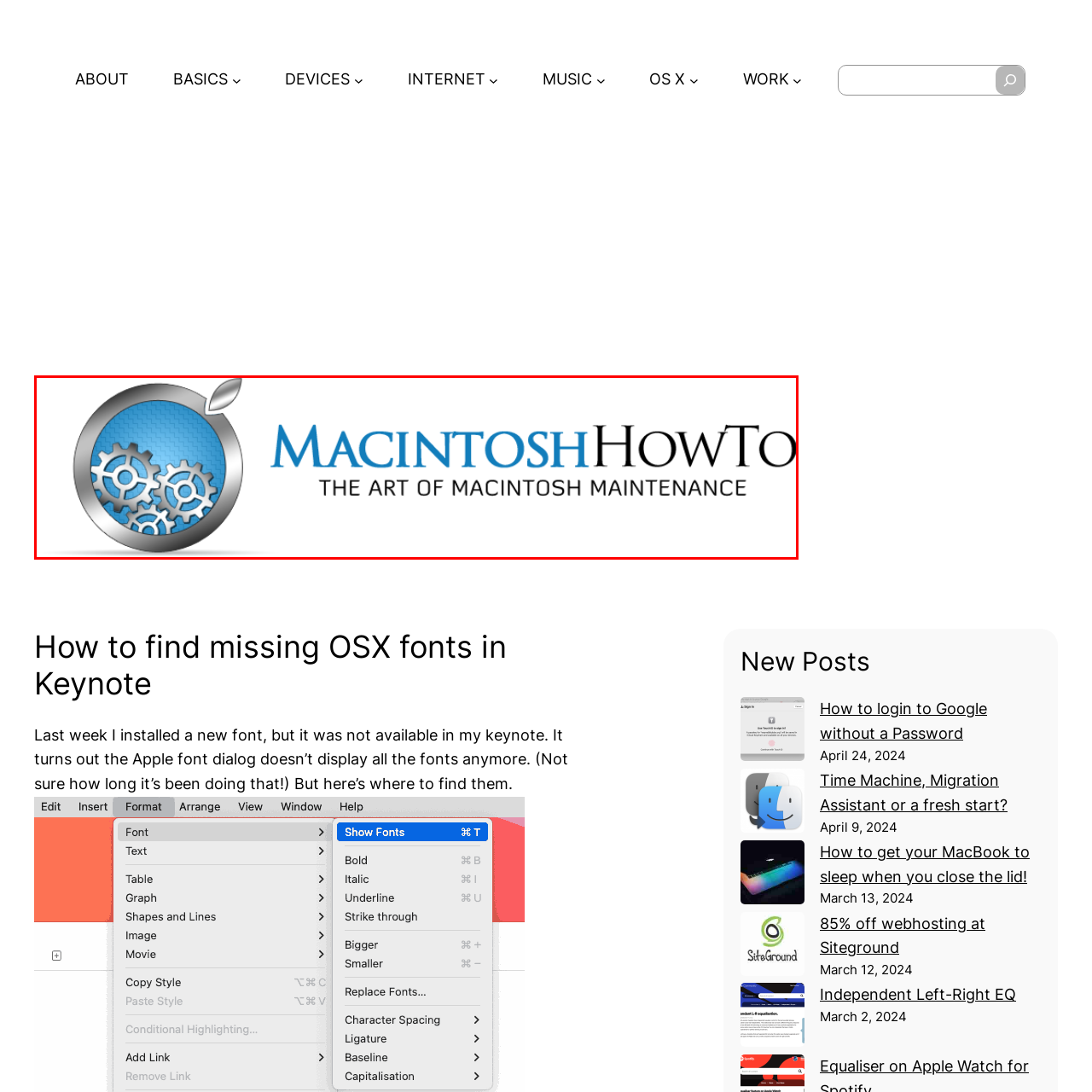What is the focus of the 'Macintosh How To' site?  
Carefully review the image highlighted by the red outline and respond with a comprehensive answer based on the image's content.

The logo encapsulates the site's focus on helping users enhance their Macintosh experience through maintenance tips and tutorials, providing practical guidance and support for Mac users.